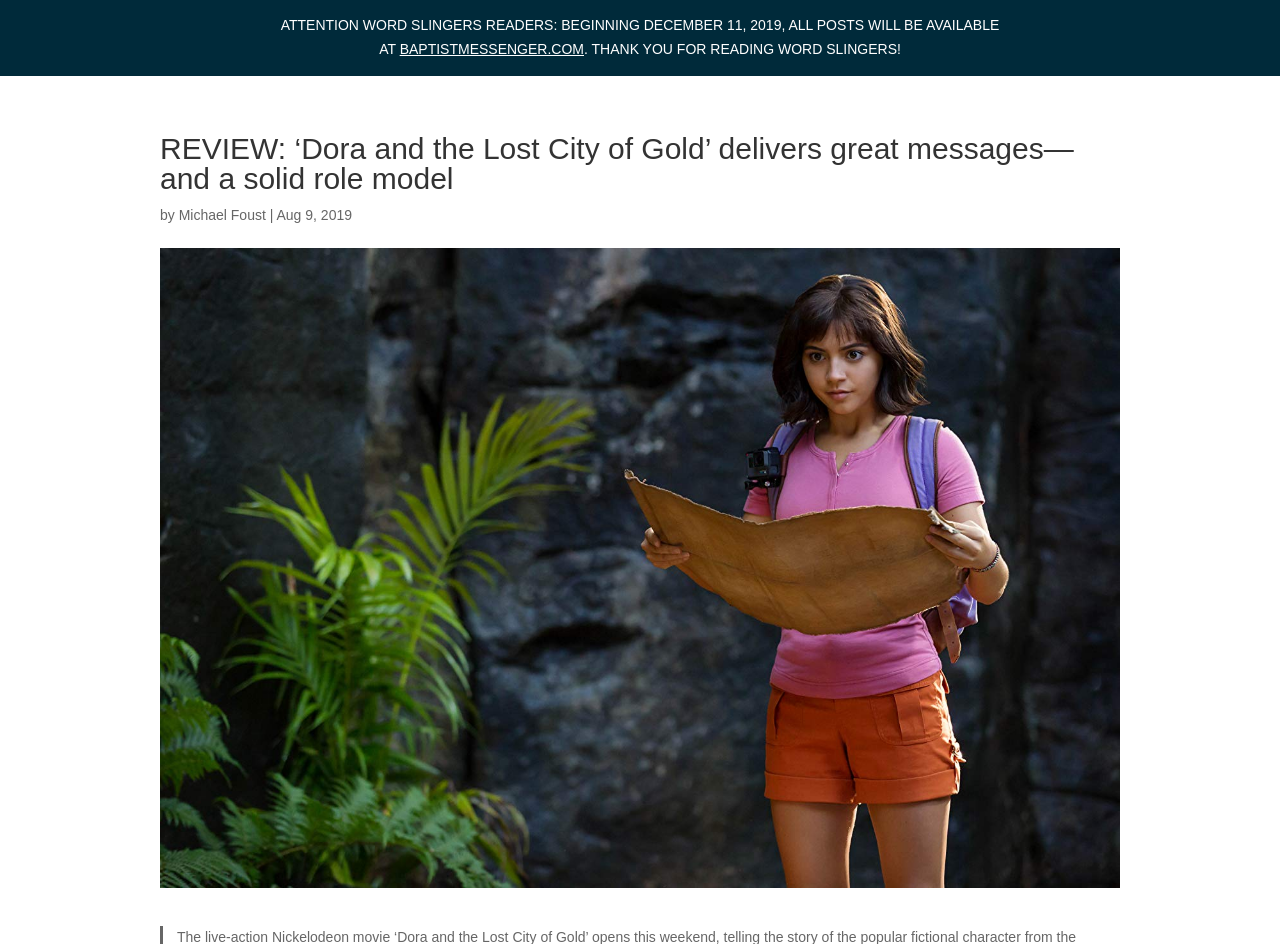Use a single word or phrase to answer the question:
What is the width of the image on the webpage?

0.75